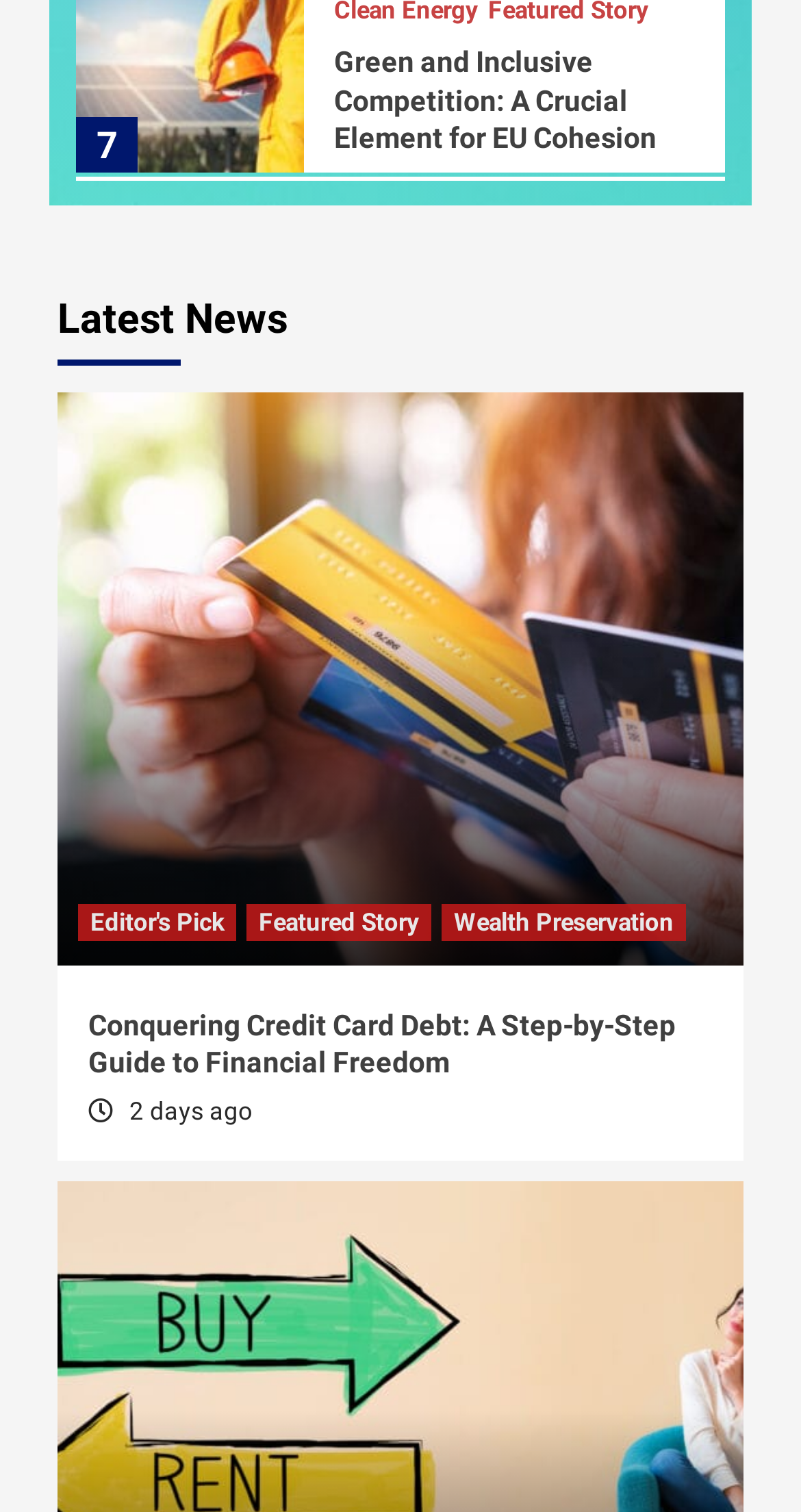Please find the bounding box coordinates for the clickable element needed to perform this instruction: "View the Editor's Pick article".

[0.097, 0.598, 0.295, 0.623]